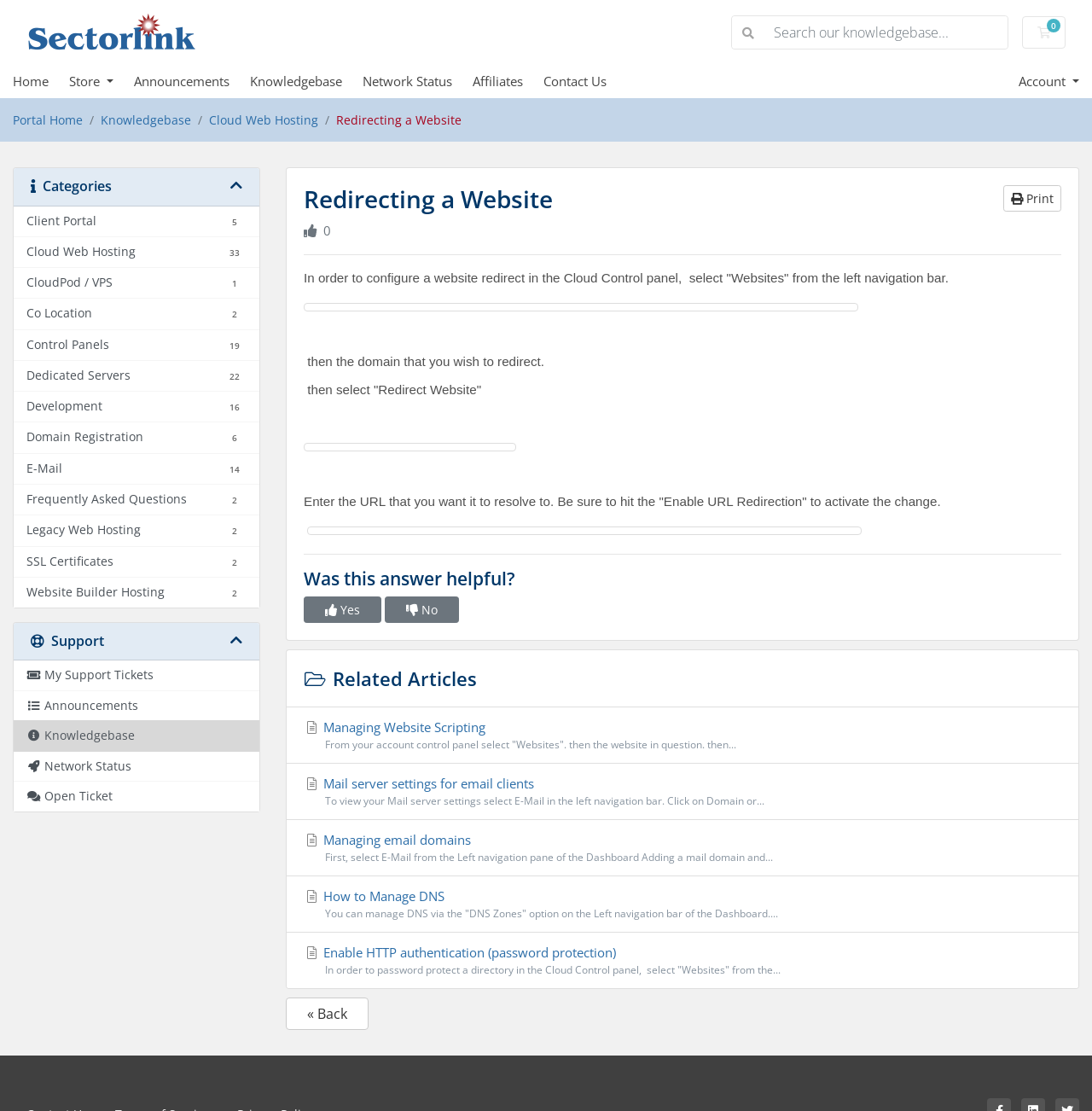Generate the main heading text from the webpage.

Redirecting a Website
 Print